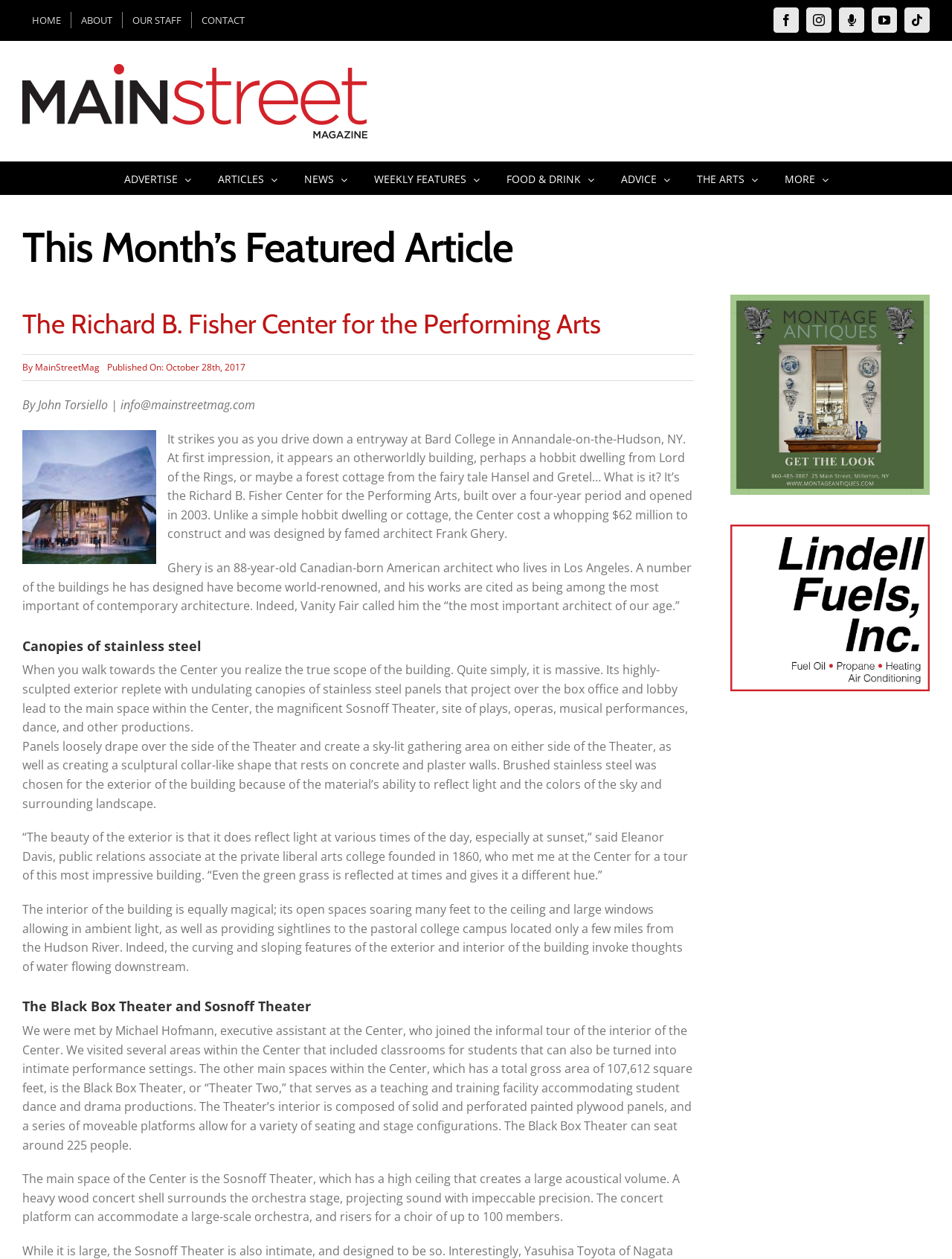What is the capacity of the Black Box Theater?
Use the image to answer the question with a single word or phrase.

225 people